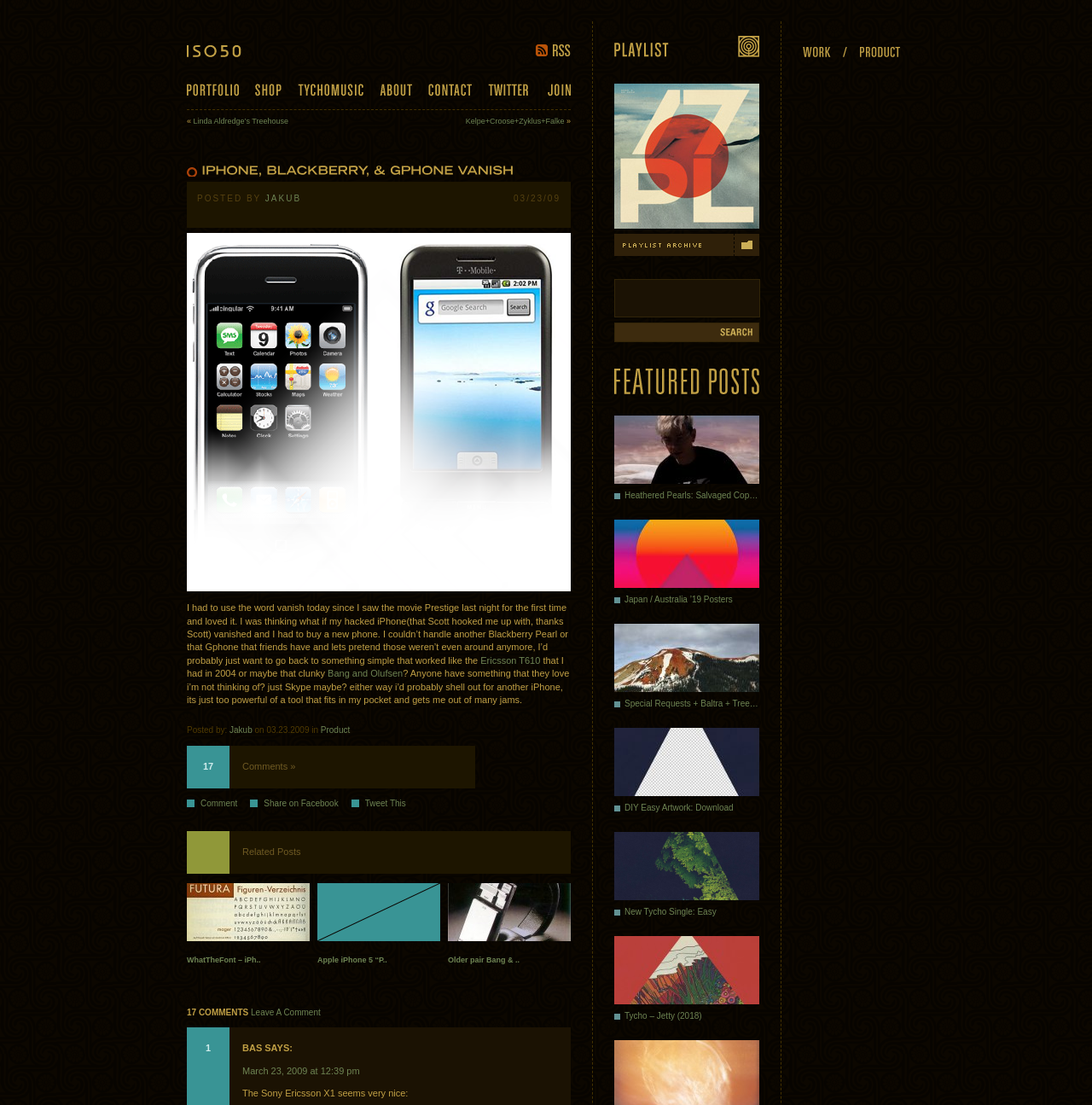Can you provide the bounding box coordinates for the element that should be clicked to implement the instruction: "Leave a comment"?

[0.23, 0.912, 0.294, 0.92]